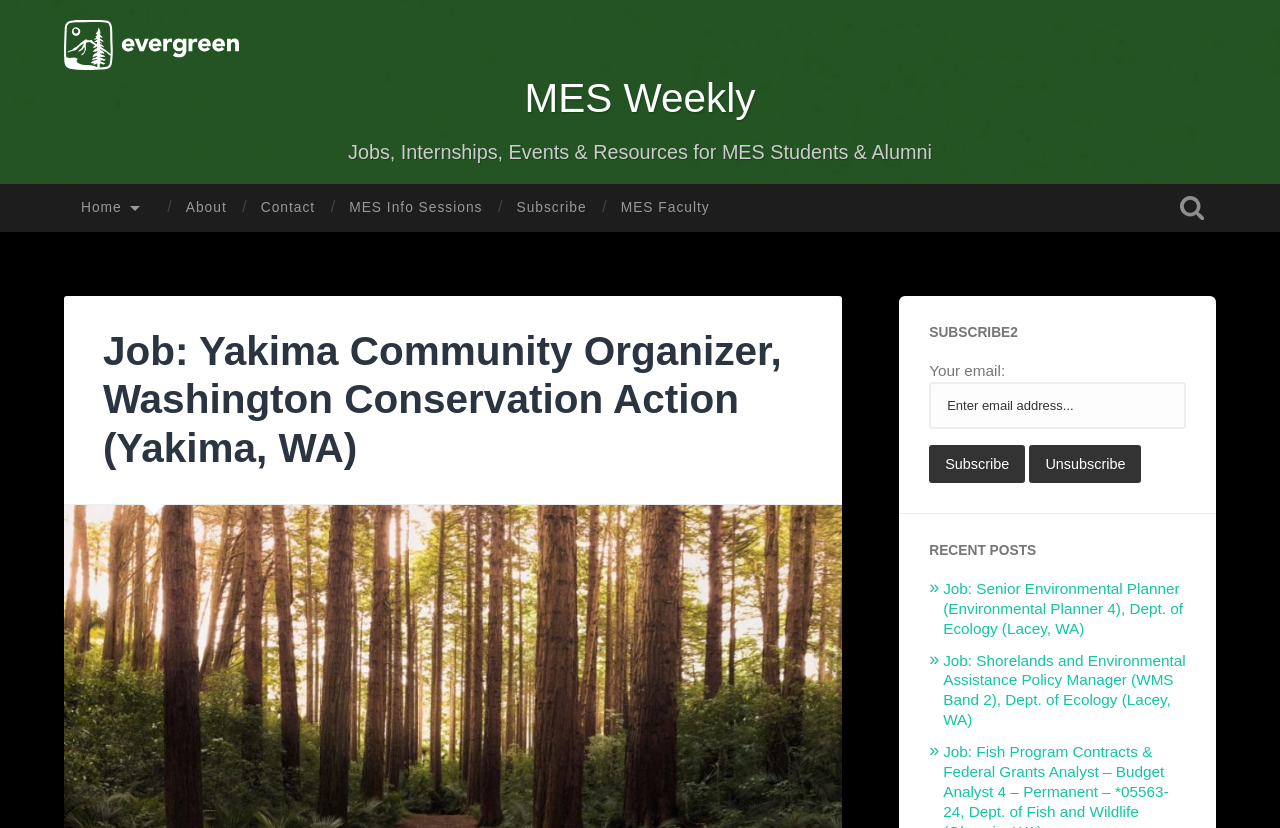What is the name of the college with a logo on the webpage?
Provide a fully detailed and comprehensive answer to the question.

I found an image with the text 'The Evergreen State College' on the webpage, which suggests that it is a college with a logo.